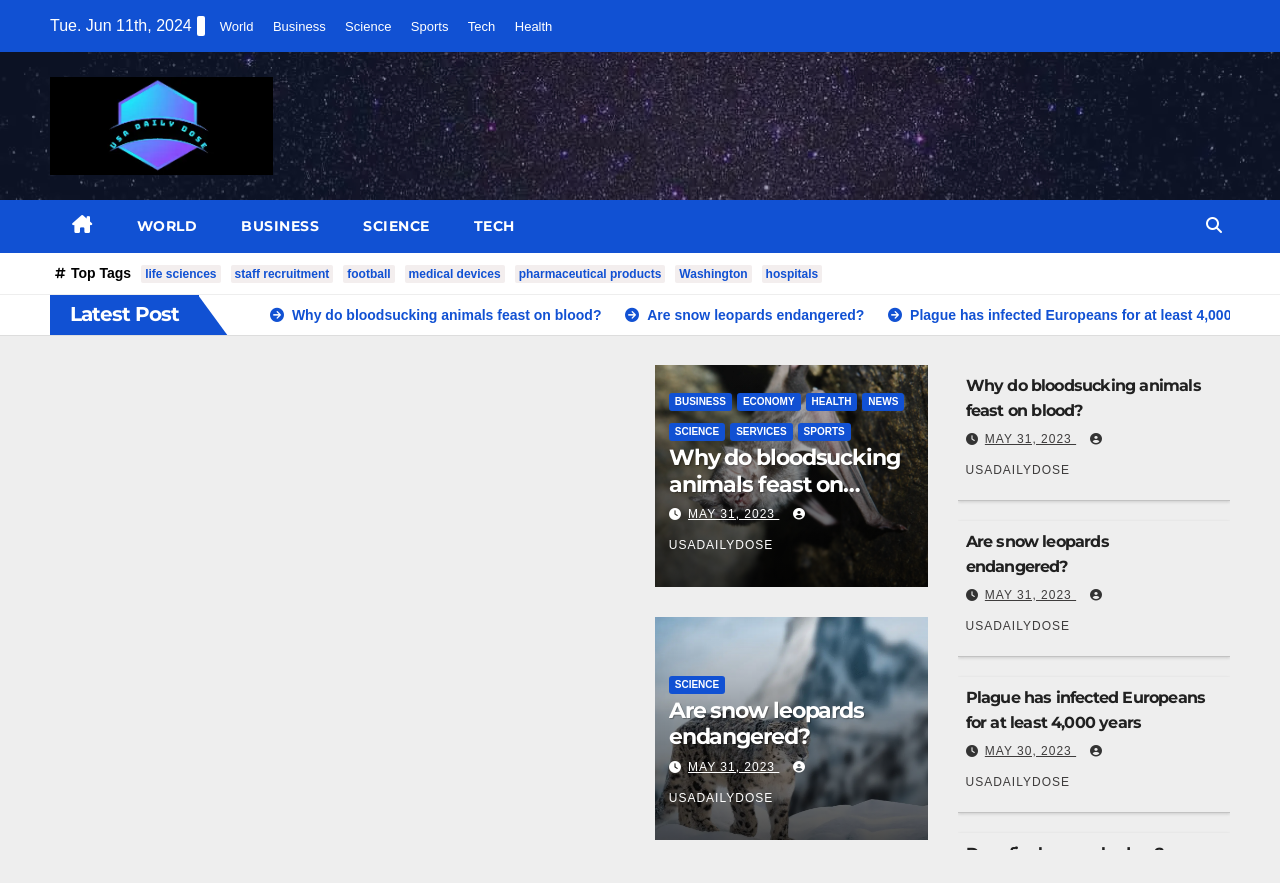Please provide a comprehensive response to the question based on the details in the image: What is the date displayed at the top of the webpage?

The date is displayed at the top of the webpage, which can be found in the StaticText element with the text 'Tue. Jun 11th, 2024' and bounding box coordinates [0.039, 0.019, 0.15, 0.039].